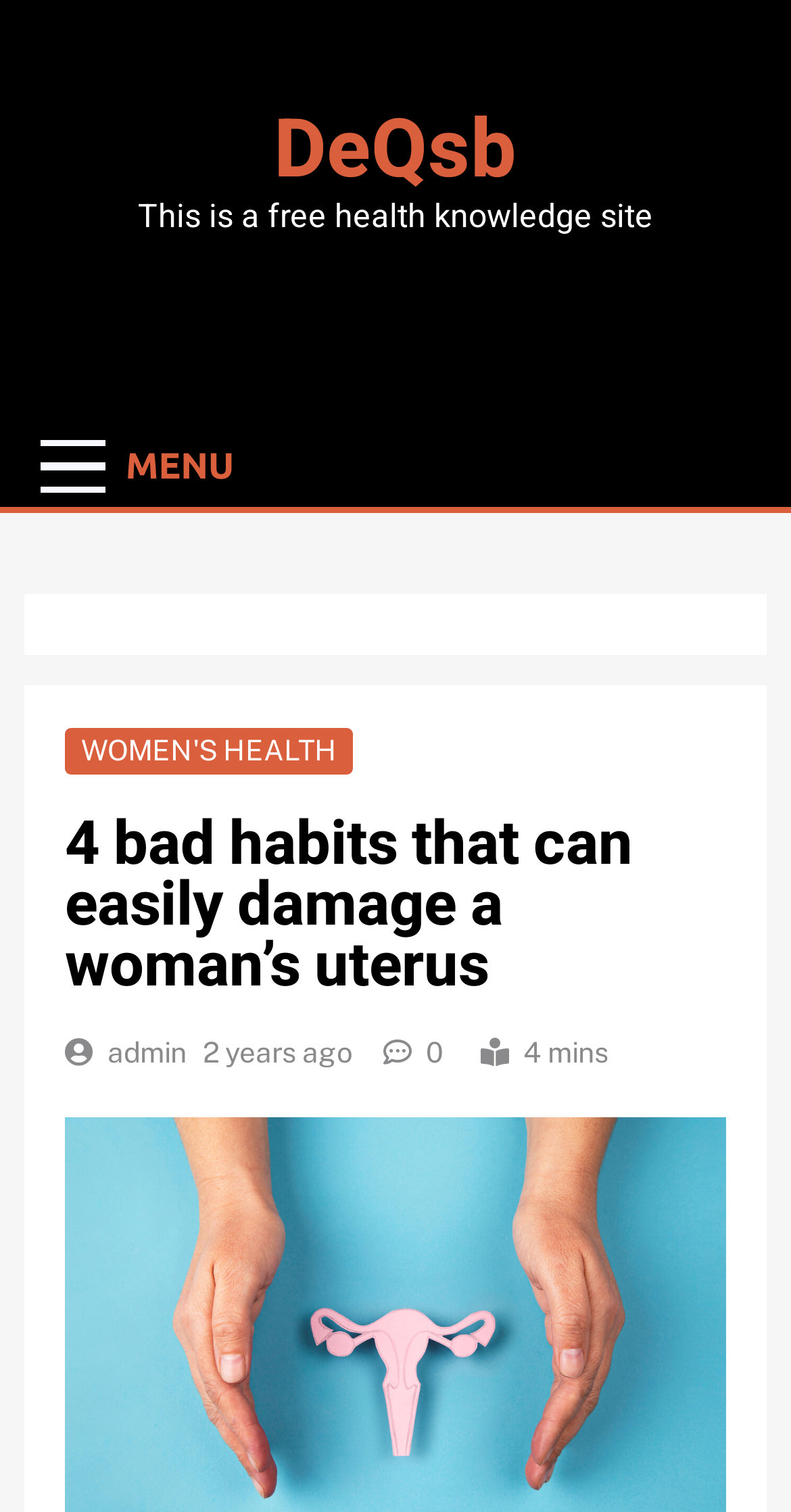For the following element description, predict the bounding box coordinates in the format (top-left x, top-left y, bottom-right x, bottom-right y). All values should be floating point numbers between 0 and 1. Description: Women's Health

[0.103, 0.486, 0.426, 0.508]